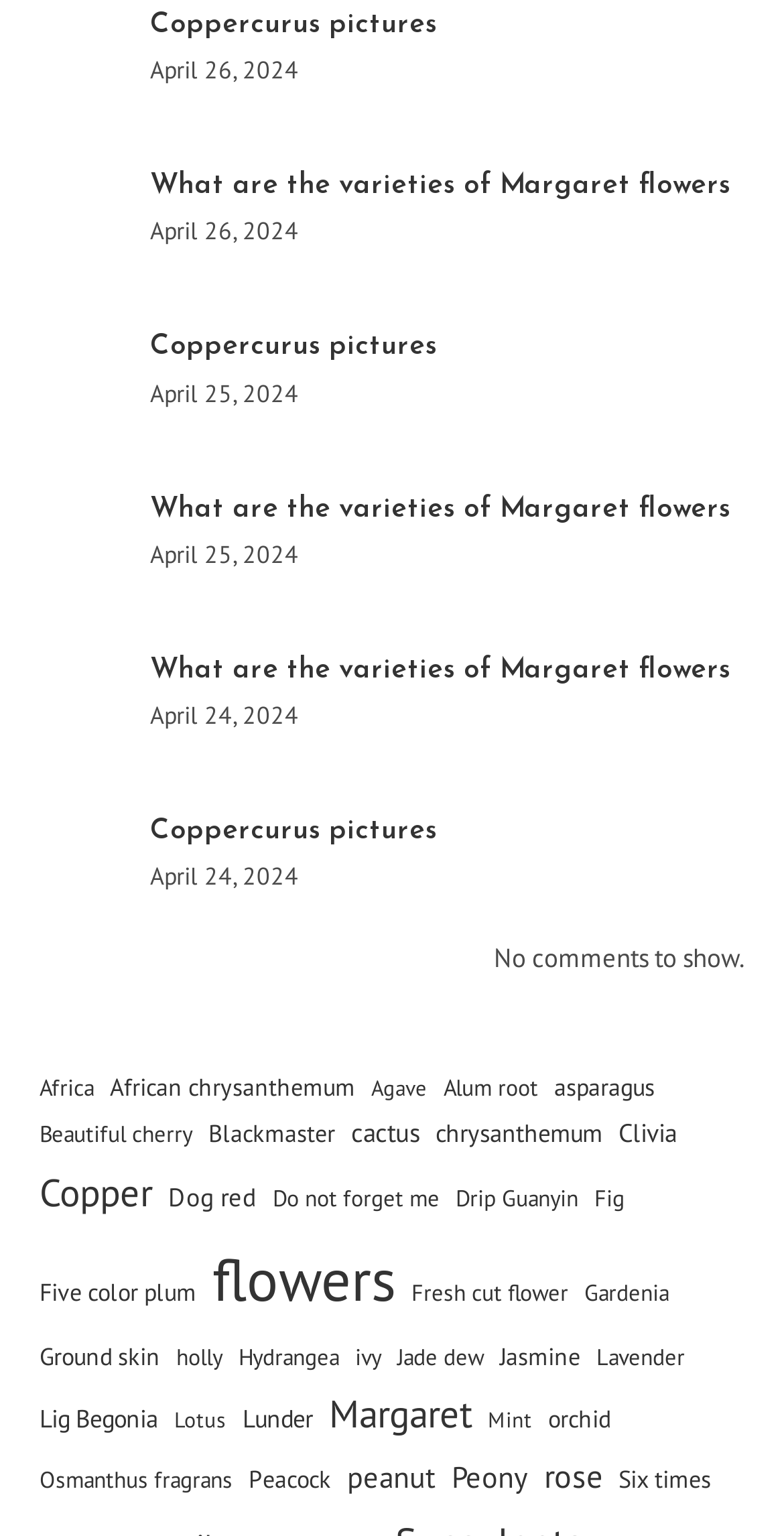Kindly determine the bounding box coordinates for the area that needs to be clicked to execute this instruction: "View 'Coppercurus pictures'".

[0.05, 0.209, 0.165, 0.281]